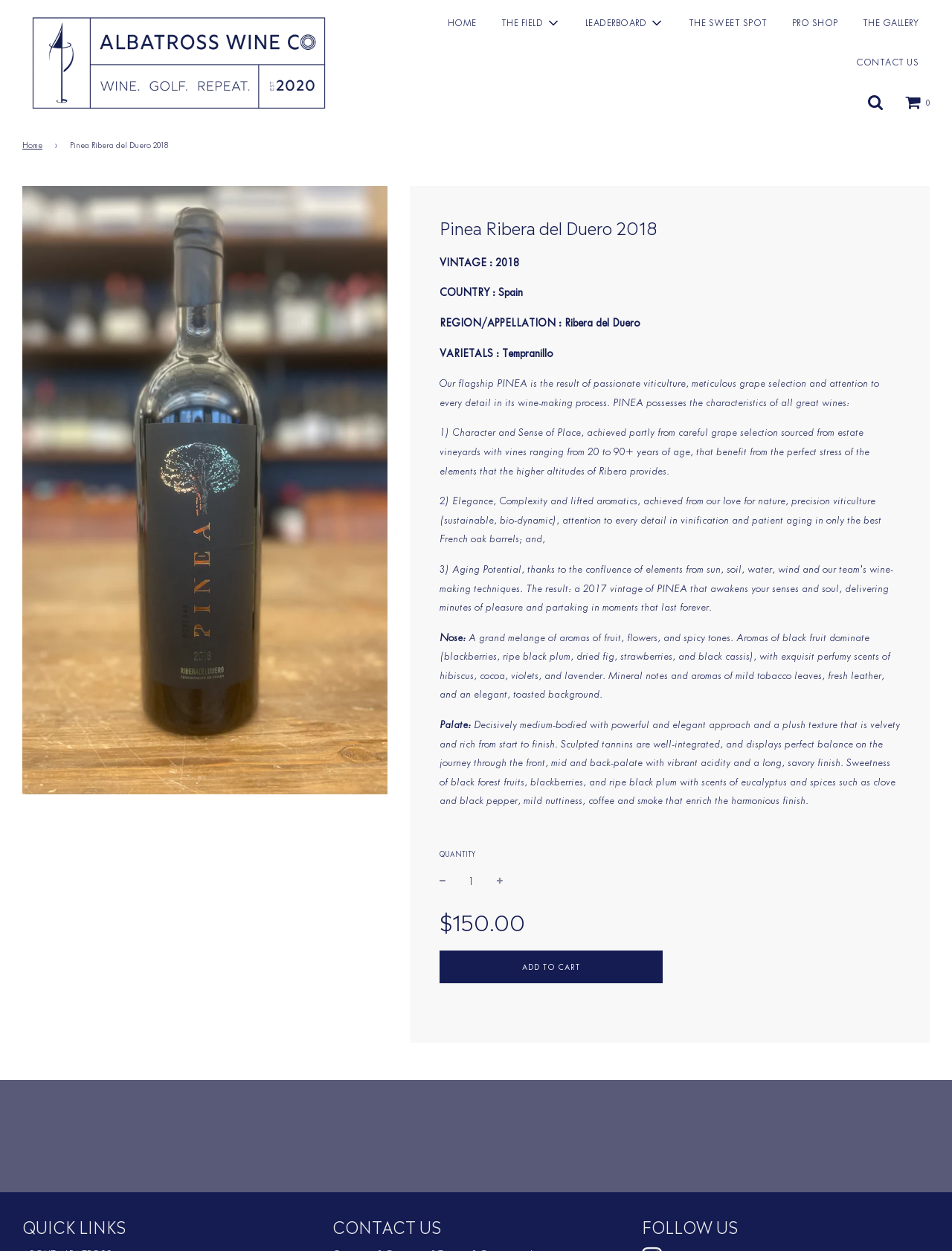Can you show the bounding box coordinates of the region to click on to complete the task described in the instruction: "Click the ADD TO CART button"?

[0.462, 0.76, 0.696, 0.786]